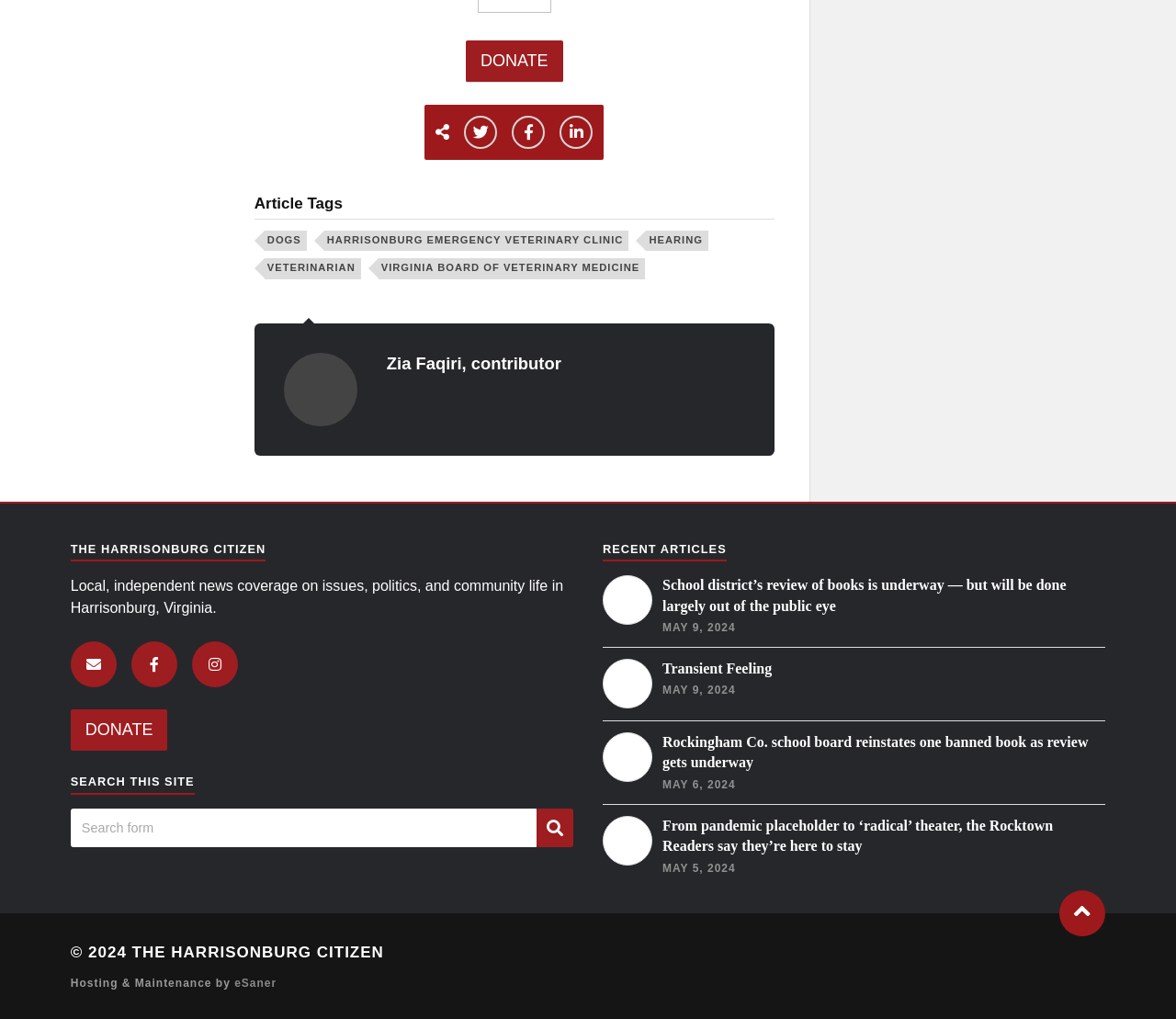Find the bounding box coordinates for the area that must be clicked to perform this action: "Read the article 'A colorful book held in someone's hands School district’s review of books is underway — but will be done largely out of the public eye MAY 9, 2024'".

[0.512, 0.565, 0.94, 0.624]